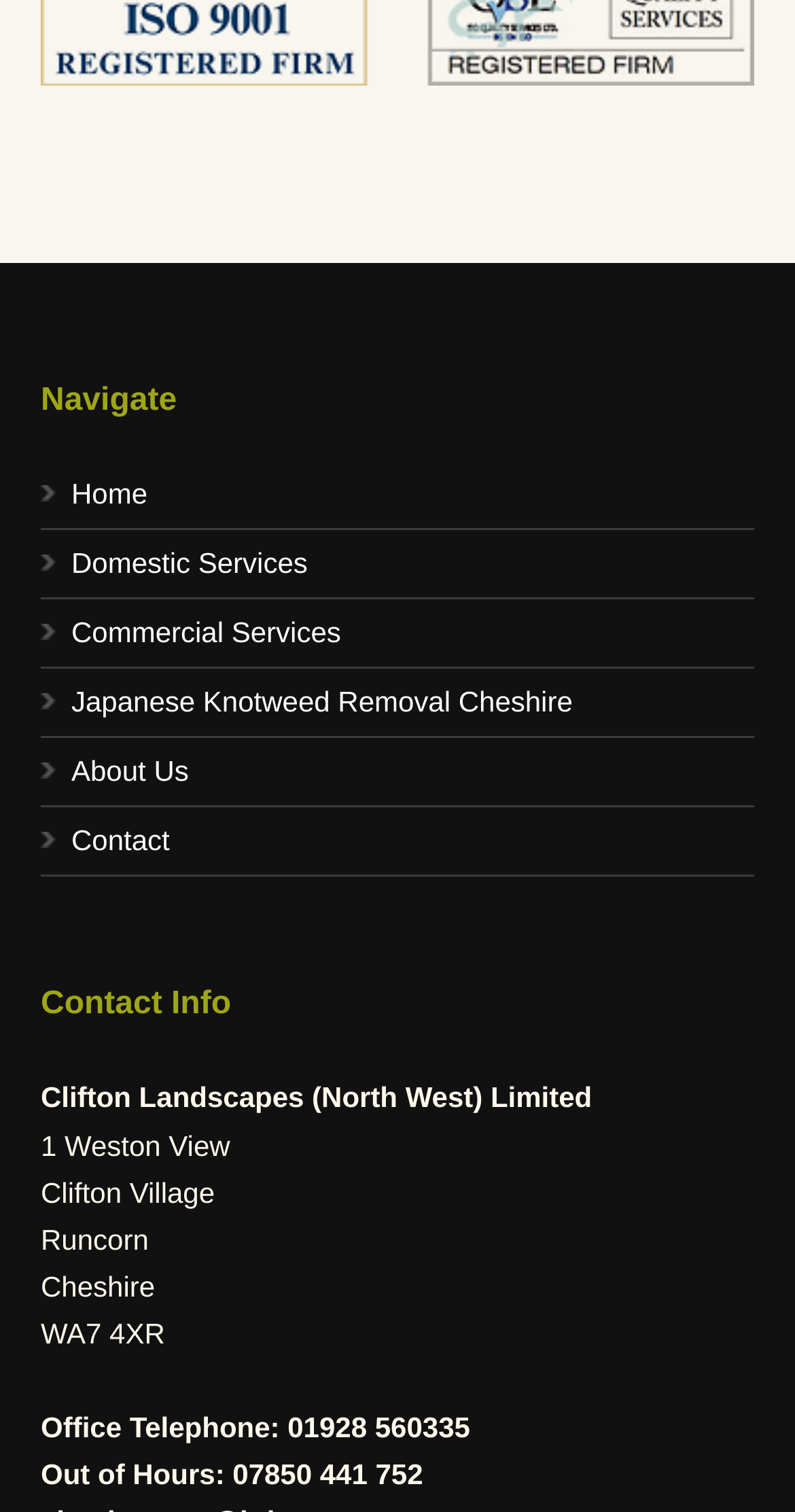What is the company's office telephone number?
Provide a comprehensive and detailed answer to the question.

I found the office telephone number by looking at the static text elements that describe the company's contact information. The office telephone number is '01928 560335'.